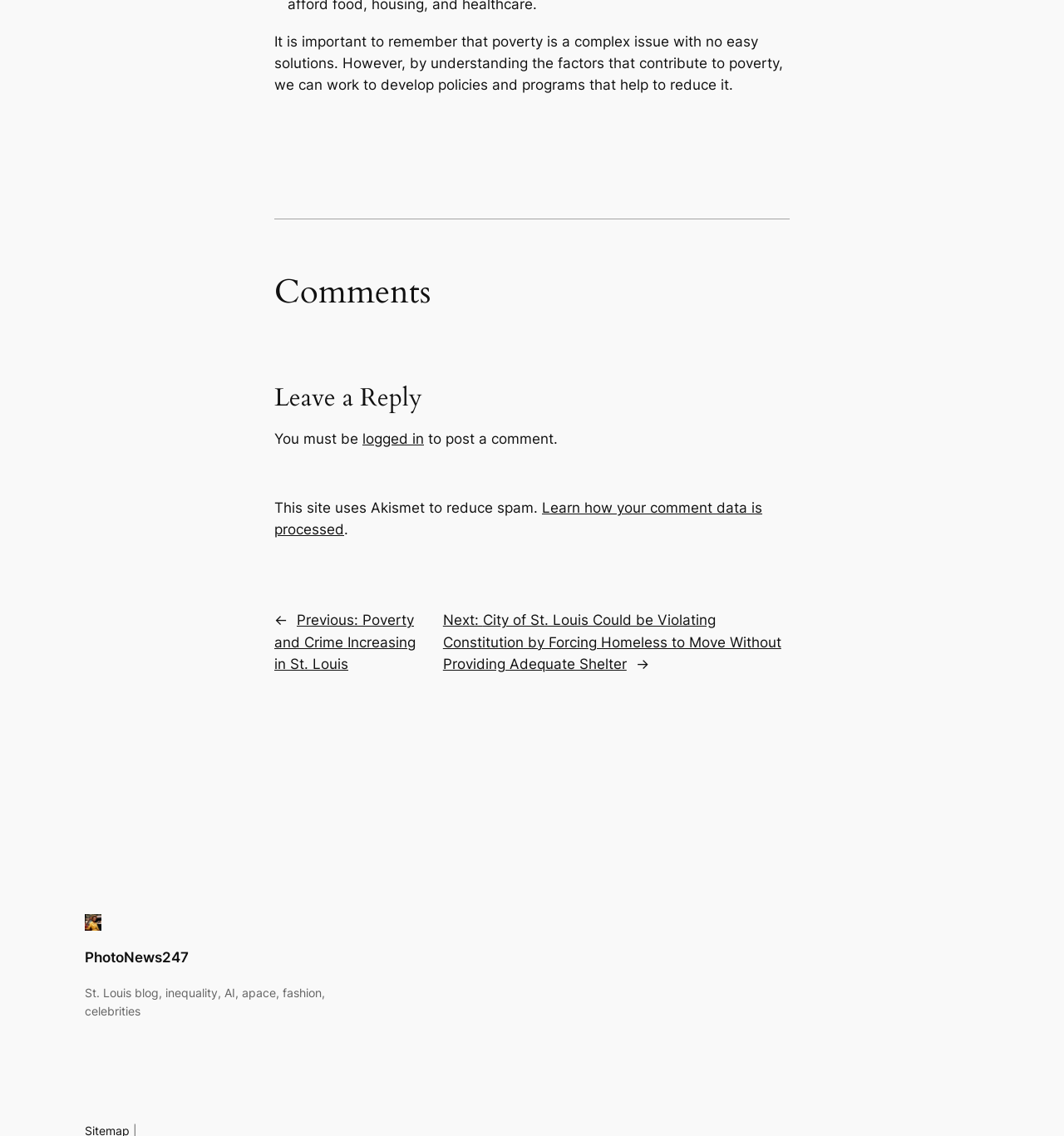Give a short answer using one word or phrase for the question:
What is the subject of the image?

Black woman in 1950's style fashion